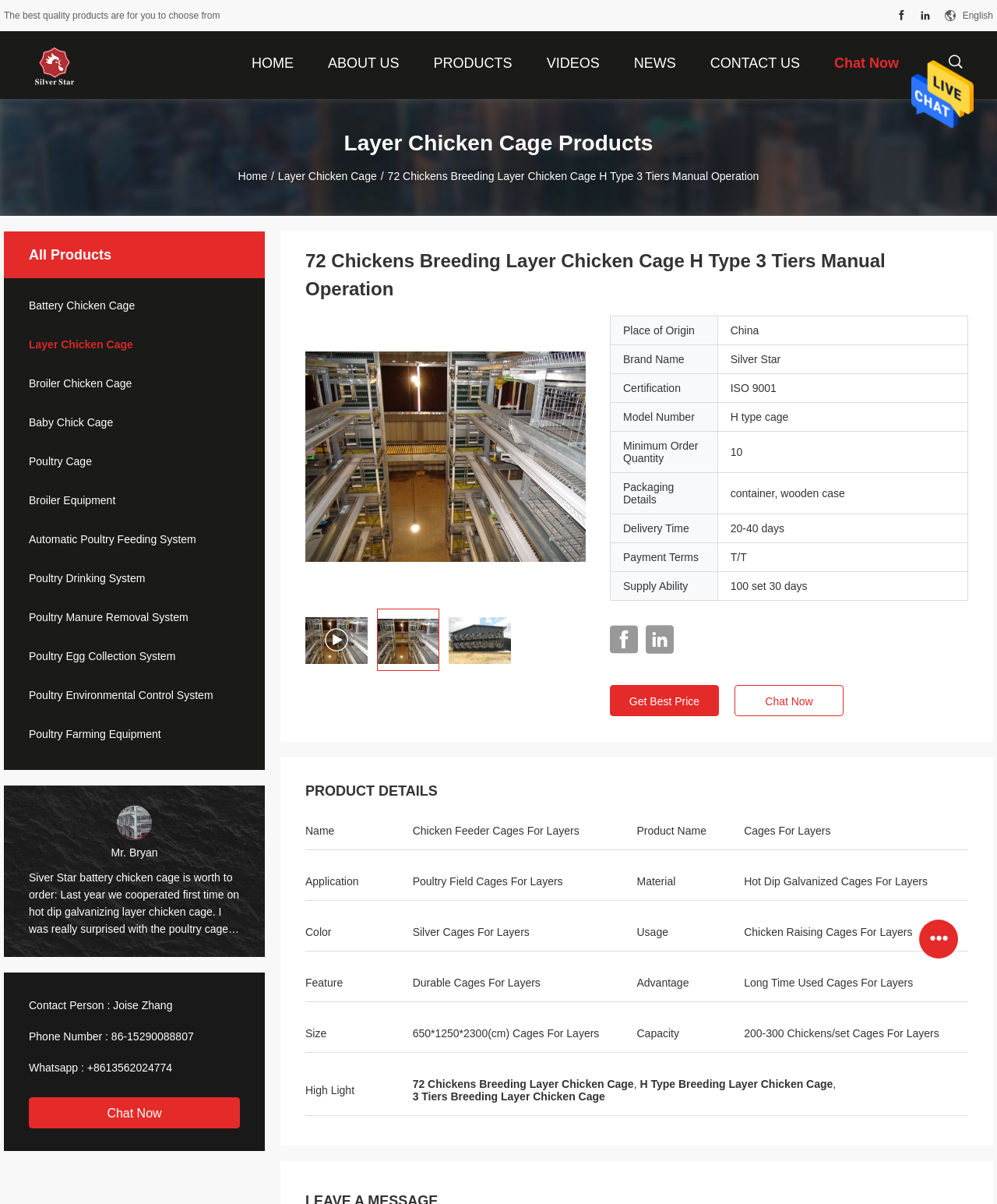Identify the bounding box coordinates of the area that should be clicked in order to complete the given instruction: "Contact 'Joise Zhang'". The bounding box coordinates should be four float numbers between 0 and 1, i.e., [left, top, right, bottom].

[0.113, 0.83, 0.173, 0.84]